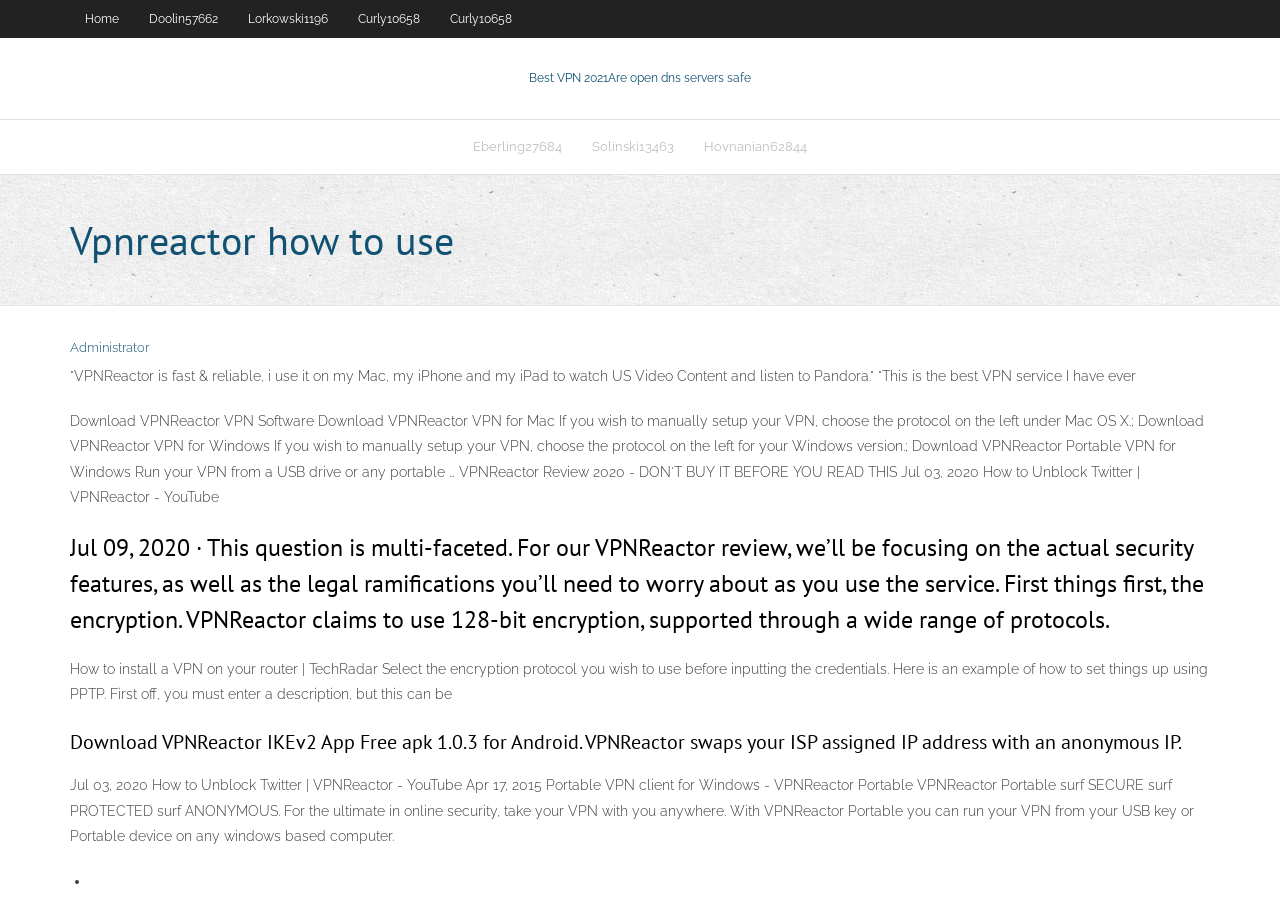Write an elaborate caption that captures the essence of the webpage.

The webpage appears to be a blog or article page related to VPNReactor, a virtual private network service. At the top, there is a navigation menu with links to "Home", "Doolin57662", "Lorkowski1196", "Curly10658", and another "Curly10658". 

Below the navigation menu, there is a prominent link that reads "Best VPN 2021Are open dns servers safe", which is divided into two parts: "Best VPN 2021" and "VPN 2021". 

To the right of this link, there is another section with links to "Eberling27684", "Solinski13463", and "Hovnanian62844". 

Further down, there is a heading that reads "Vpnreactor how to use", followed by a link to "Administrator". 

Below this, there is a testimonial quote from a user who praises VPNReactor's speed and reliability. 

The main content of the page appears to be a review or guide to using VPNReactor, with headings that discuss the service's security features, encryption, and legal implications. There are also instructions on how to install a VPN on a router and how to use the service to unblock Twitter. 

At the very bottom of the page, there is a list marker, possibly indicating the start of a list or a set of points related to VPNReactor.